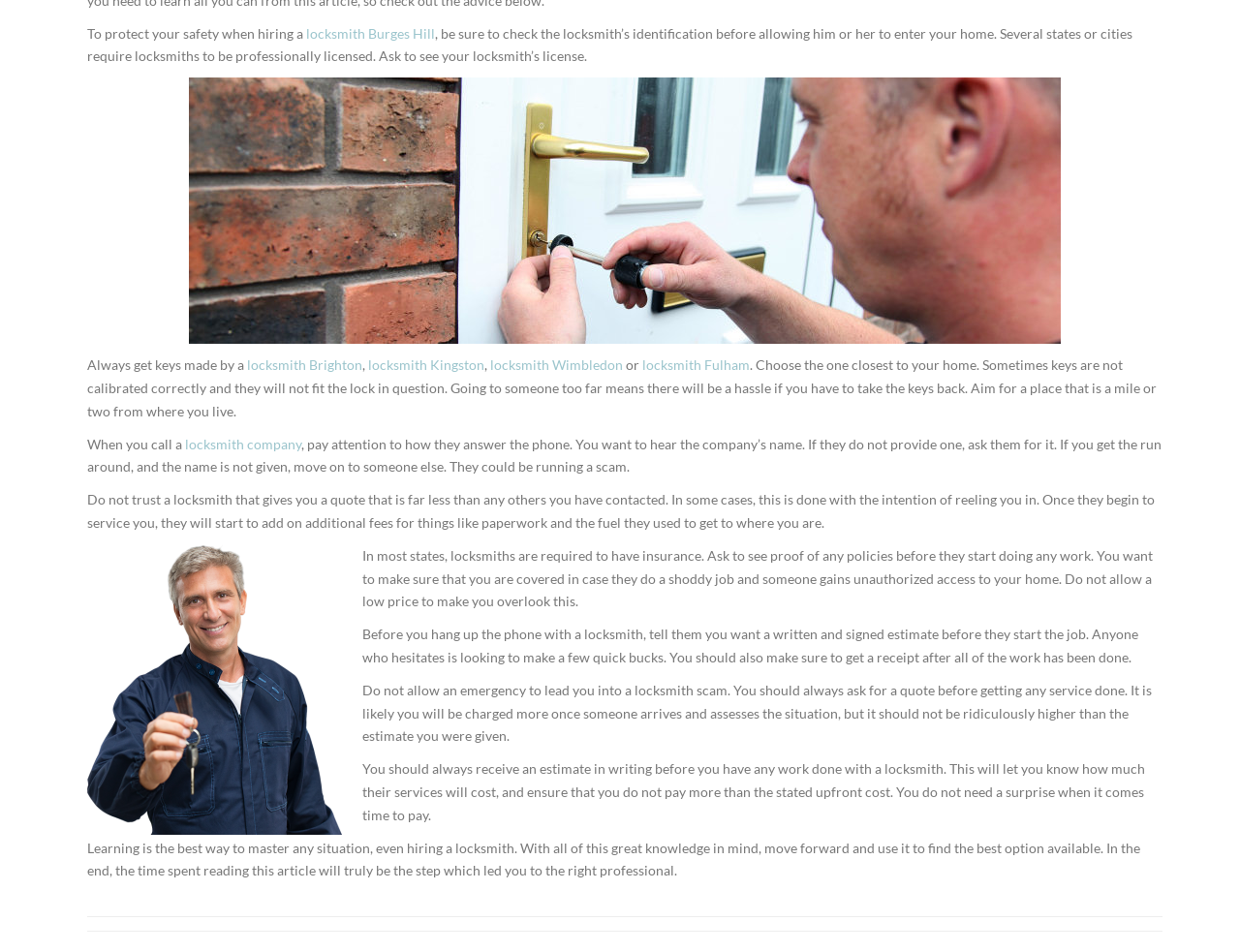Identify the bounding box for the UI element that is described as follows: "Morph Suits".

None